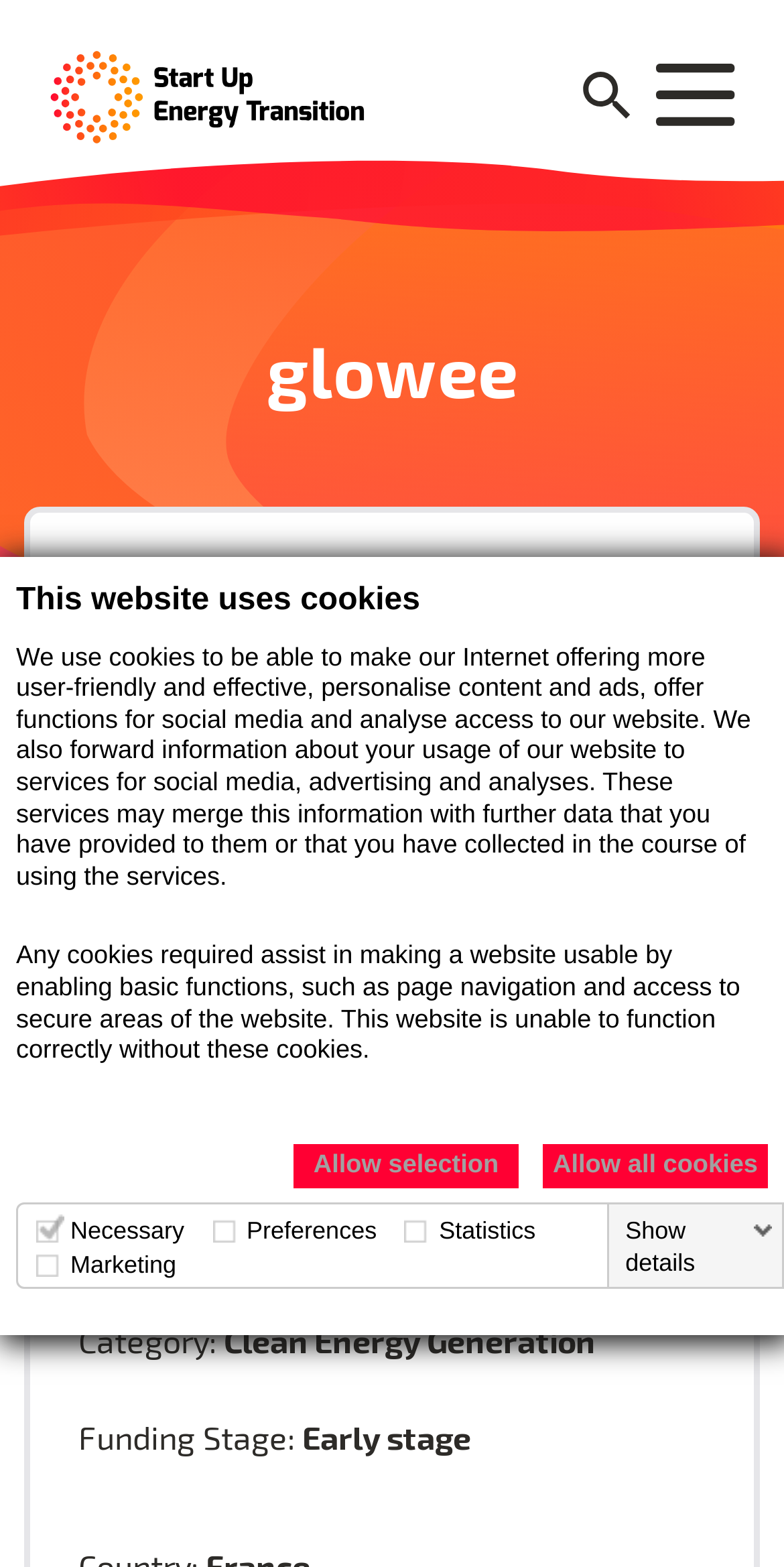Show the bounding box coordinates for the HTML element as described: "Allow all cookies".

[0.692, 0.73, 0.979, 0.758]